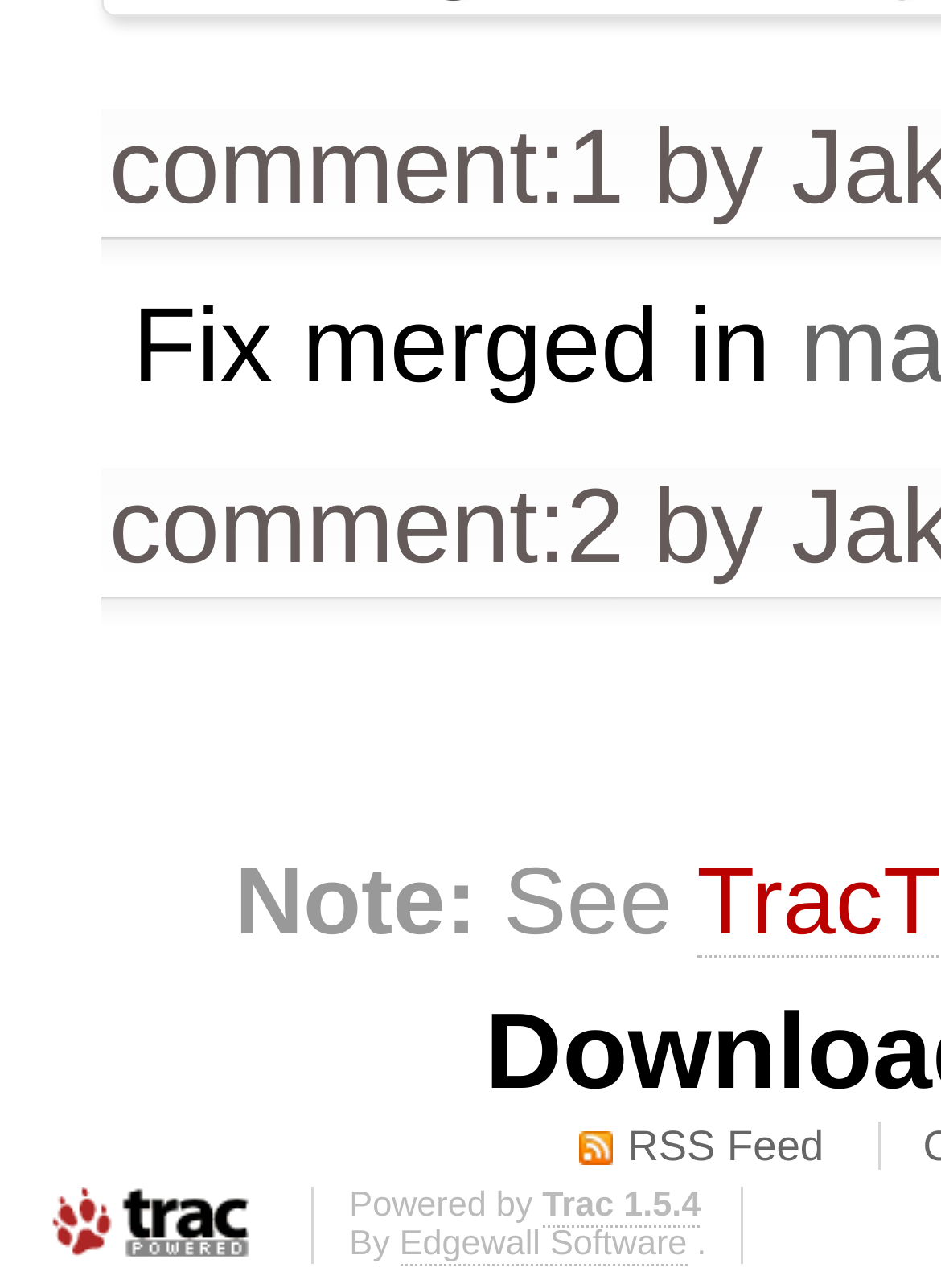How many links are there on the webpage?
Look at the image and answer the question with a single word or phrase.

5